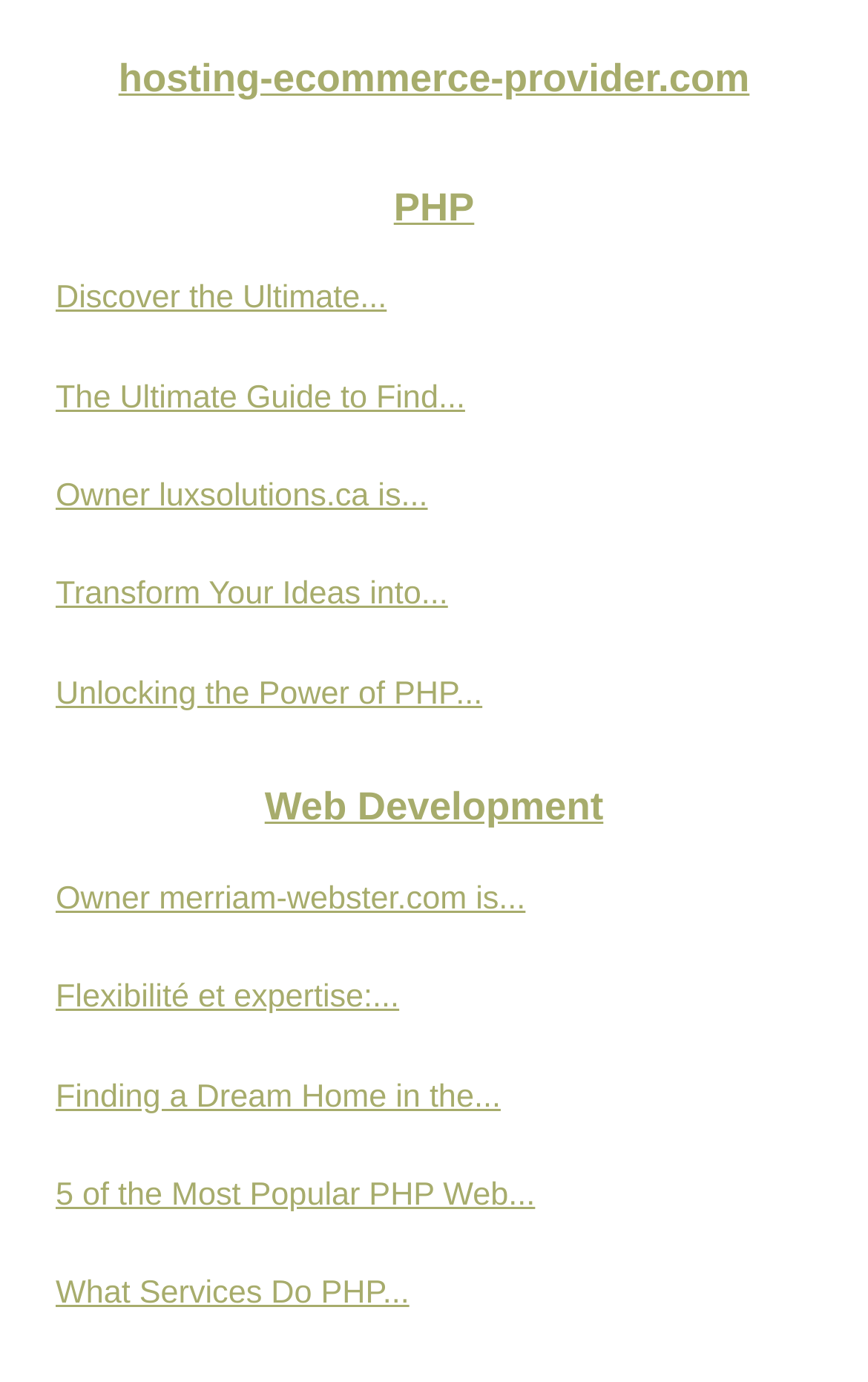Locate the bounding box coordinates of the area you need to click to fulfill this instruction: 'find out what services do PHP developers offer'. The coordinates must be in the form of four float numbers ranging from 0 to 1: [left, top, right, bottom].

[0.051, 0.917, 0.897, 0.957]